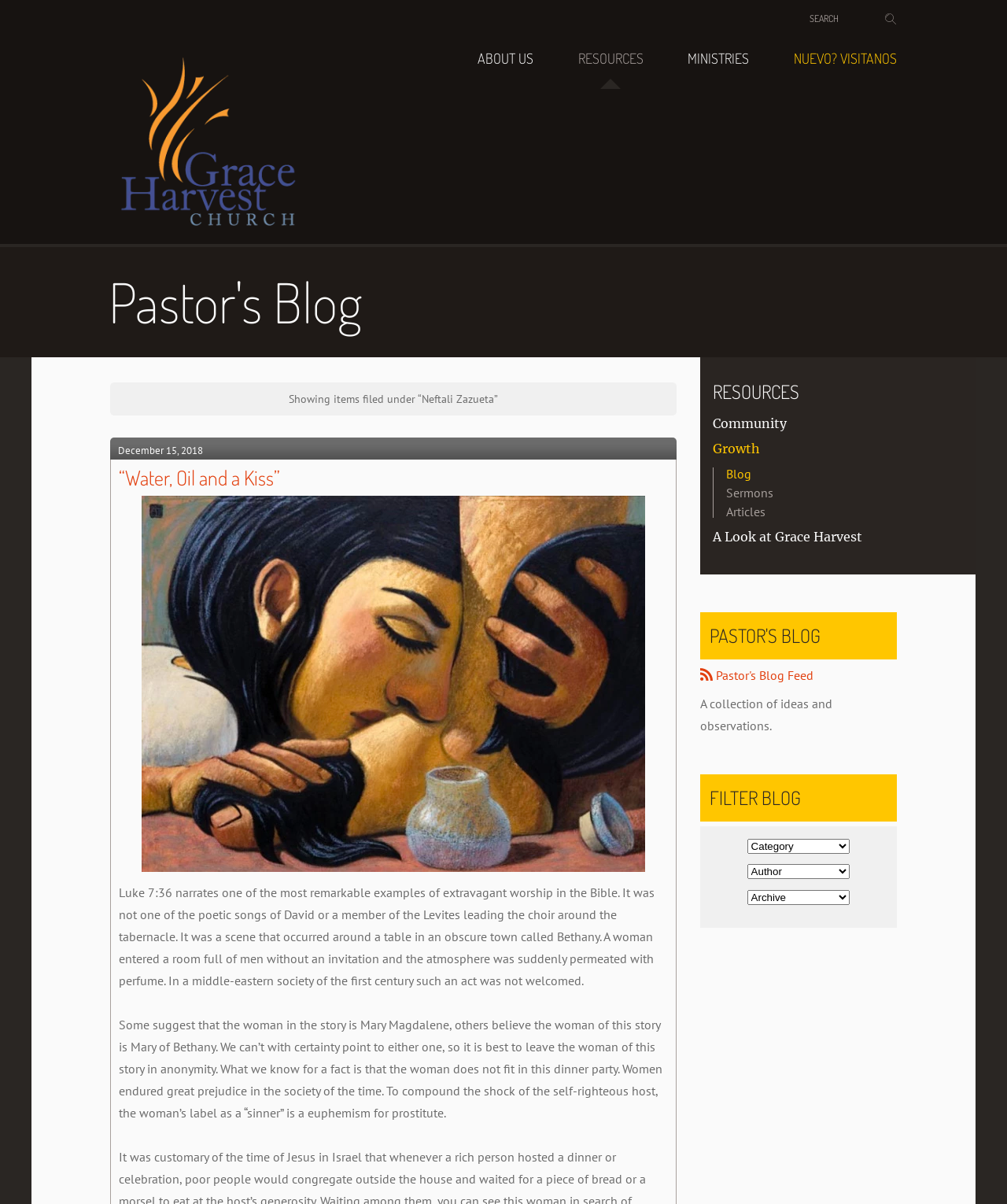Identify the bounding box coordinates for the UI element described as: "Nuevo? Visitanos".

[0.769, 0.037, 0.891, 0.074]